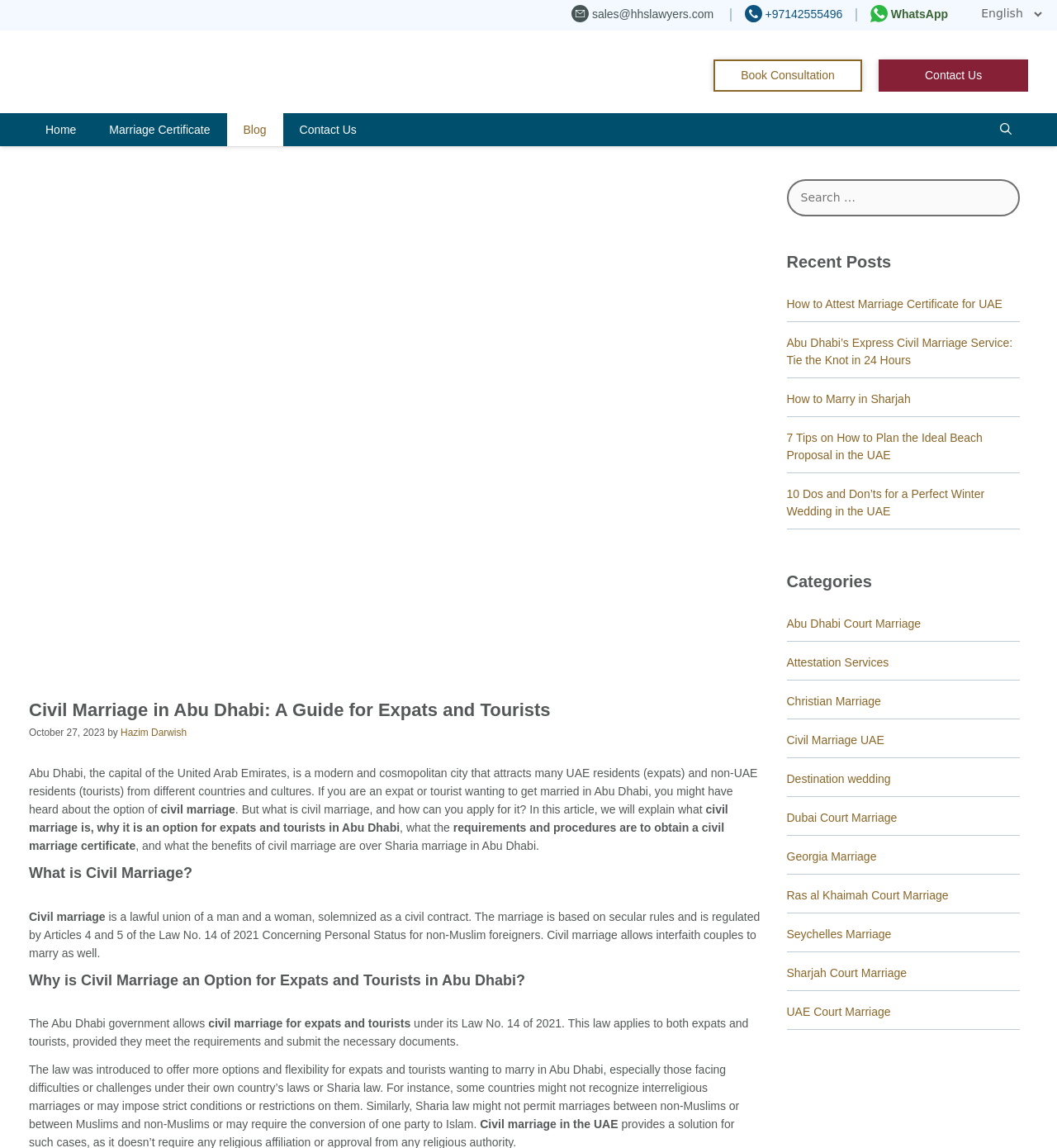Please determine the headline of the webpage and provide its content.

Civil Marriage in Abu Dhabi: A Guide for Expats and Tourists